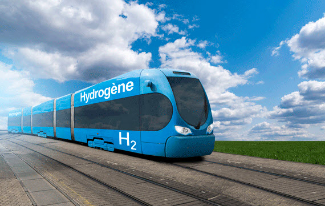What is the purpose of the train?
Please provide a comprehensive answer based on the details in the screenshot.

The caption highlights the train's role in promoting sustainable transport solutions, which is in line with the efforts to develop a net-zero emission railway system, showcasing the future of cleaner transportation.